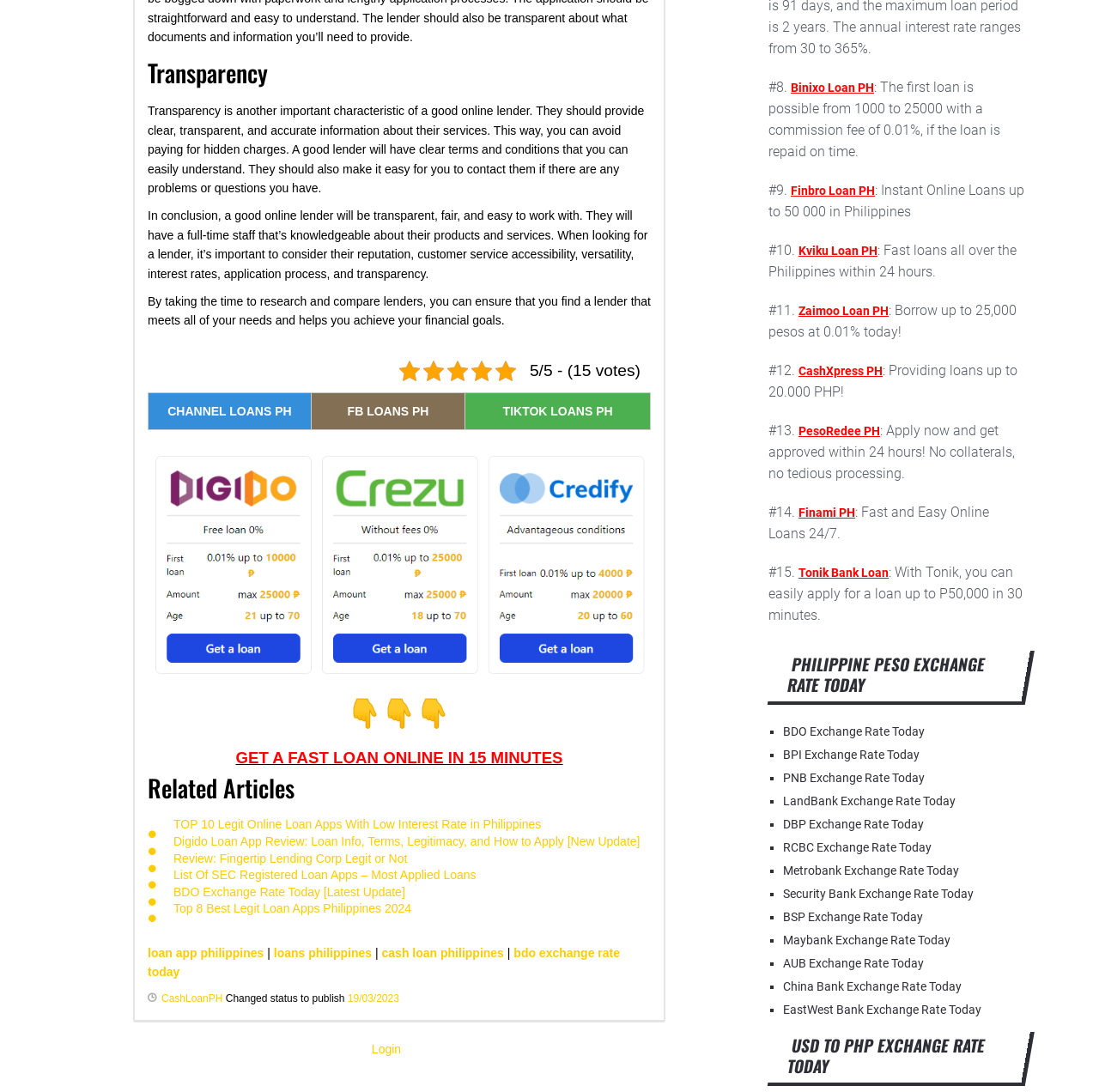Based on what you see in the screenshot, provide a thorough answer to this question: How many online loan apps are listed in the webpage?

The webpage lists 15 online loan apps, including Binixo Loan PH, Finbro Loan PH, Kviku Loan PH, and others, with their respective loan amounts and commission fees.